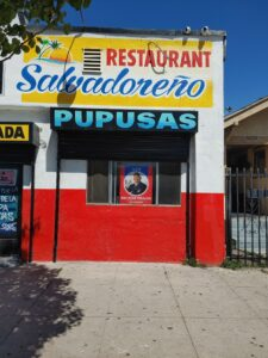Give a one-word or short phrase answer to the question: 
What is the signature dish of the restaurant?

PUPUSAS